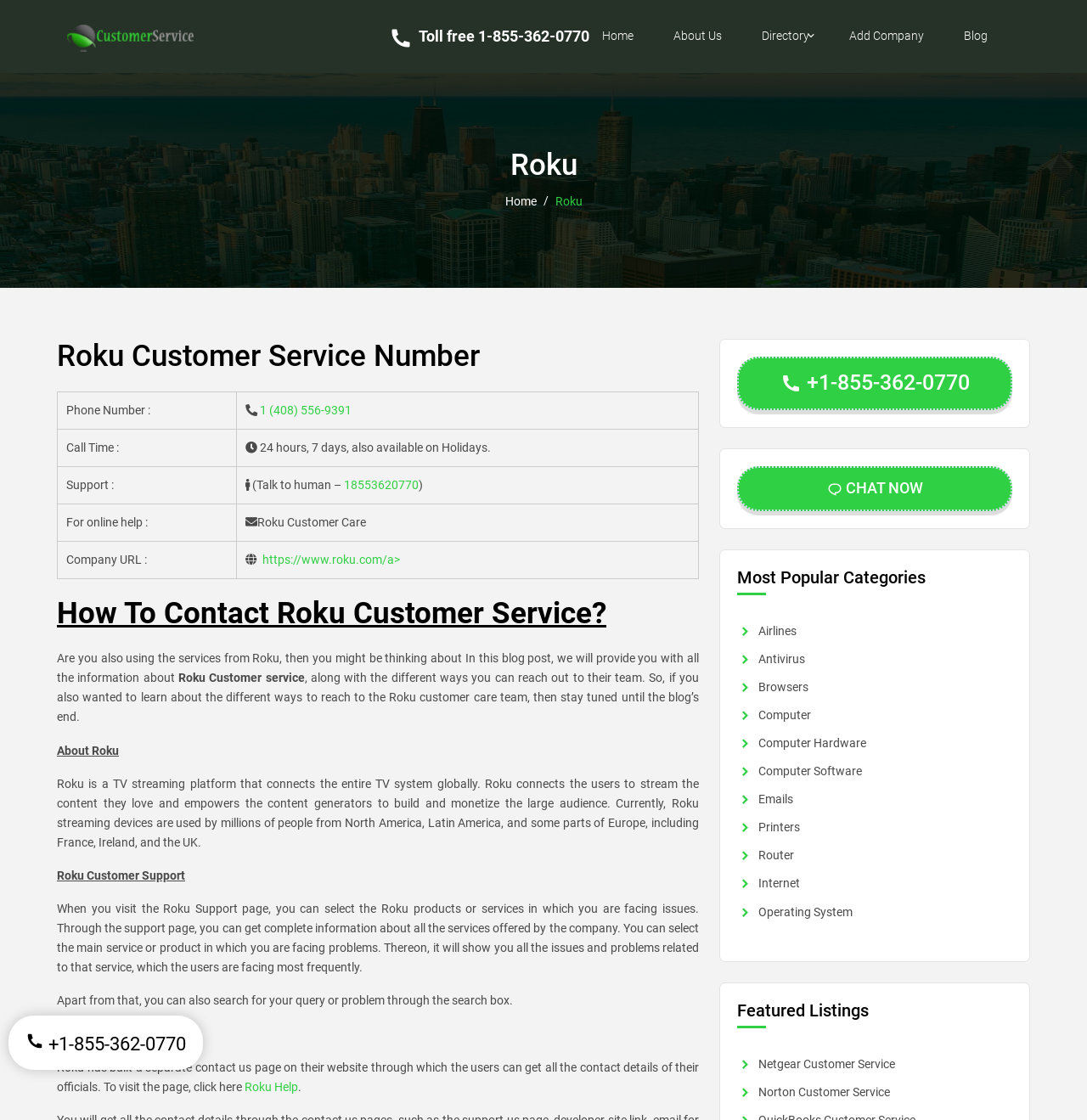Pinpoint the bounding box coordinates of the clickable element to carry out the following instruction: "Chat with Roku customer support."

[0.678, 0.416, 0.931, 0.456]